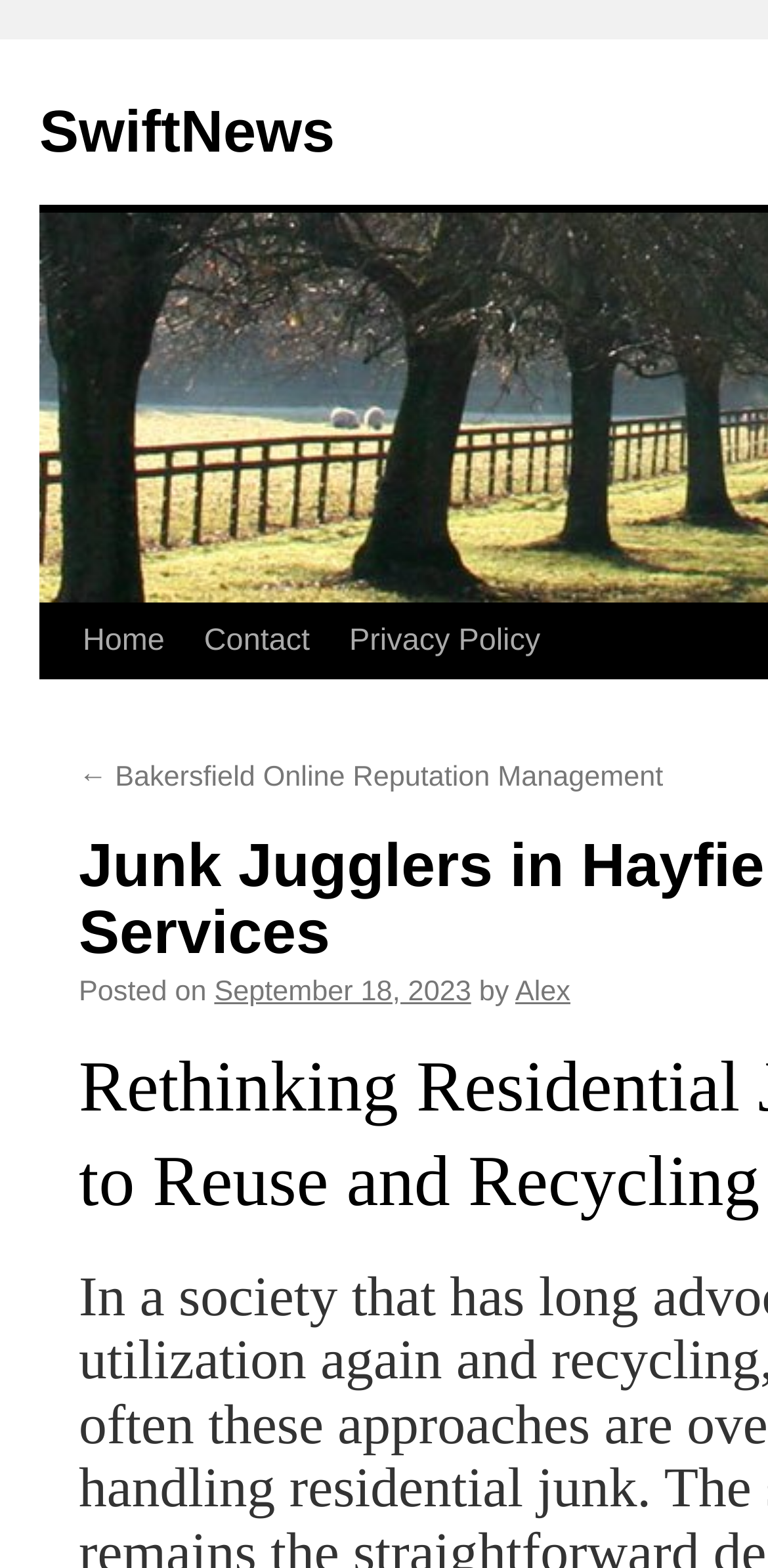How many main navigation links are there?
Please provide an in-depth and detailed response to the question.

I counted the number of main navigation links by looking at the top navigation bar, where I found links labeled 'Home', 'Contact', and 'Privacy Policy'.